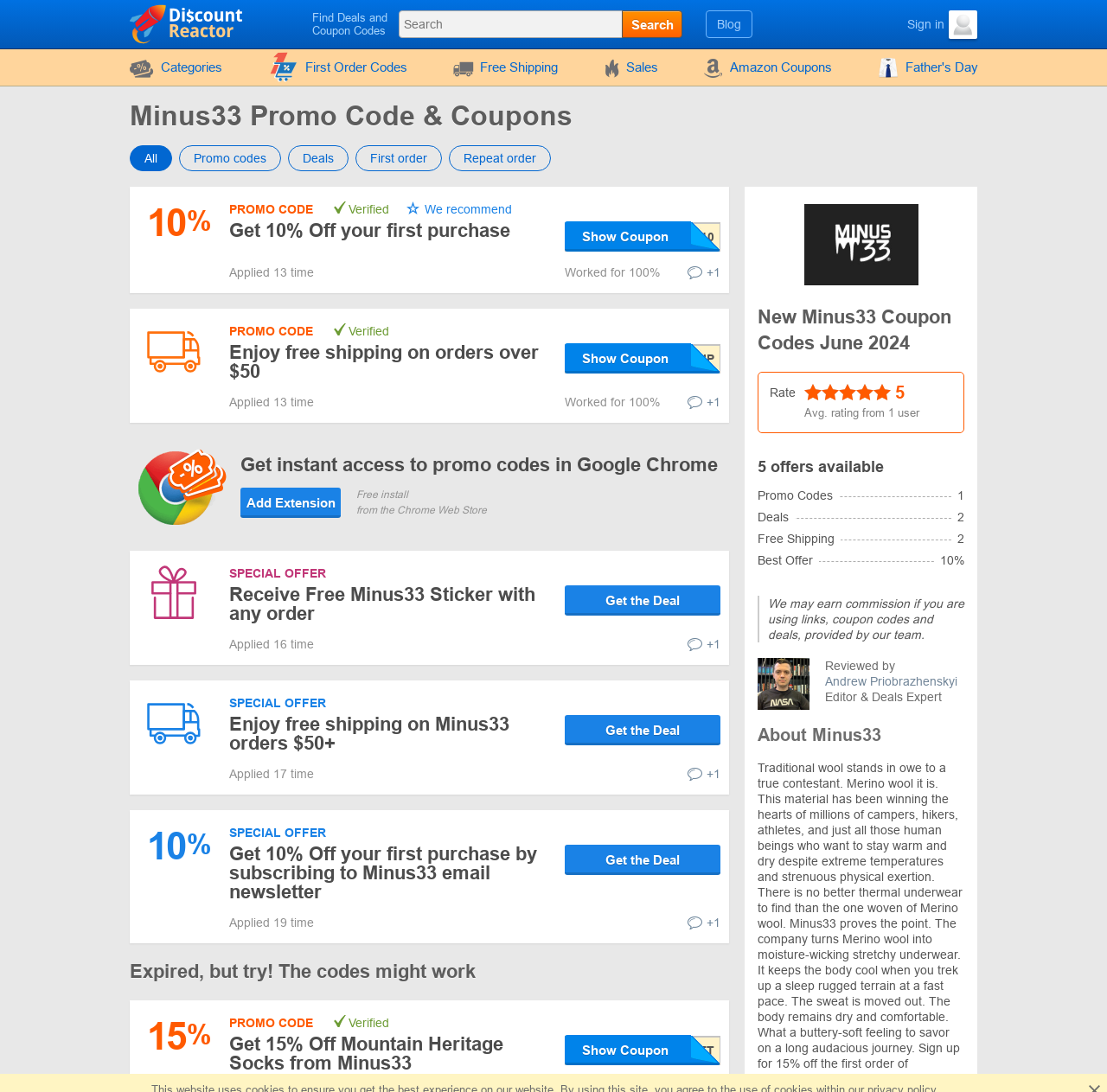What is the minimum order value for free shipping on Minus33 orders?
Please ensure your answer to the question is detailed and covers all necessary aspects.

I found the answer by looking at the 'Enjoy free shipping on orders over $50' promo code.